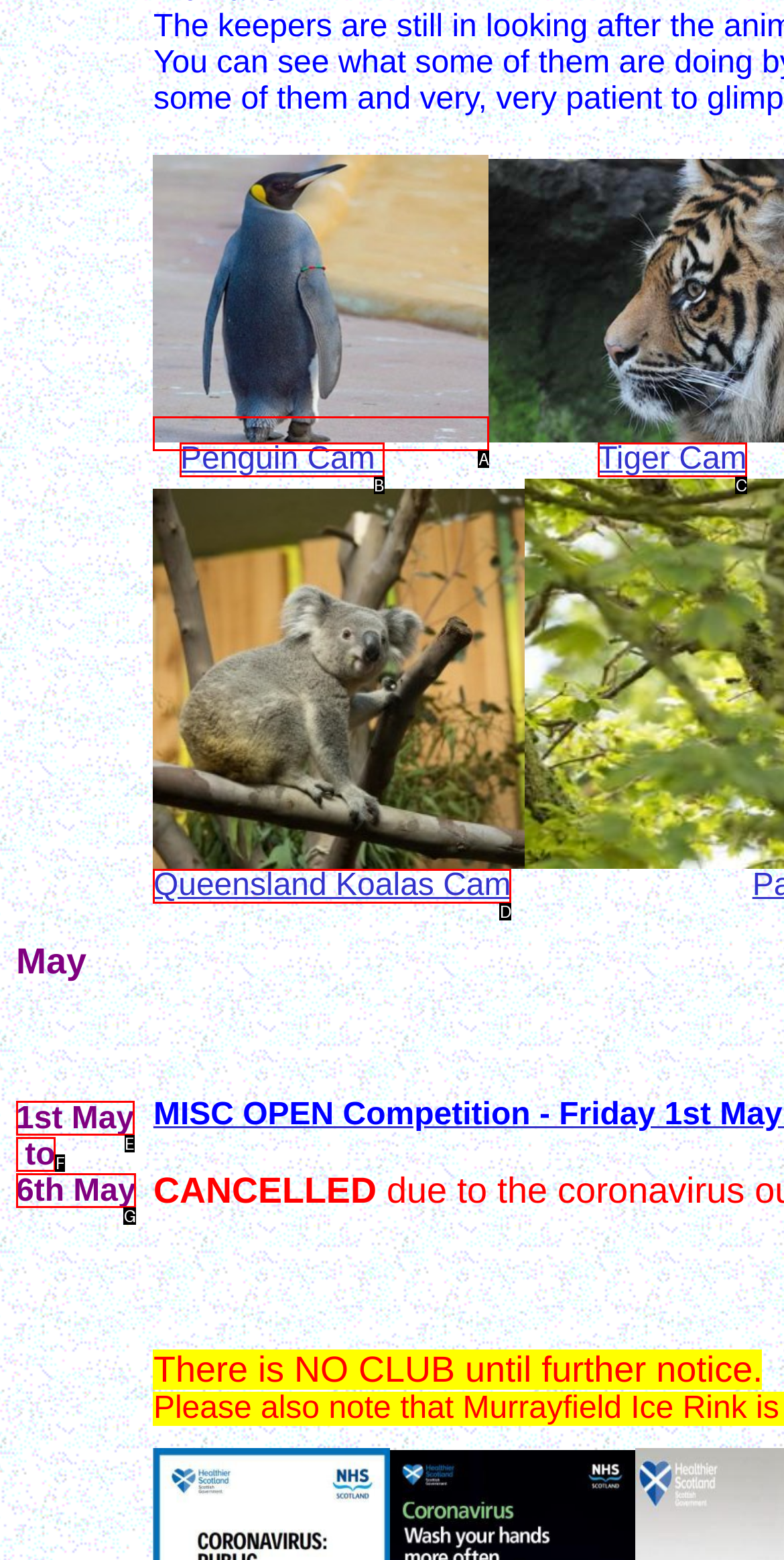From the description: Queensland Koalas Cam, identify the option that best matches and reply with the letter of that option directly.

D